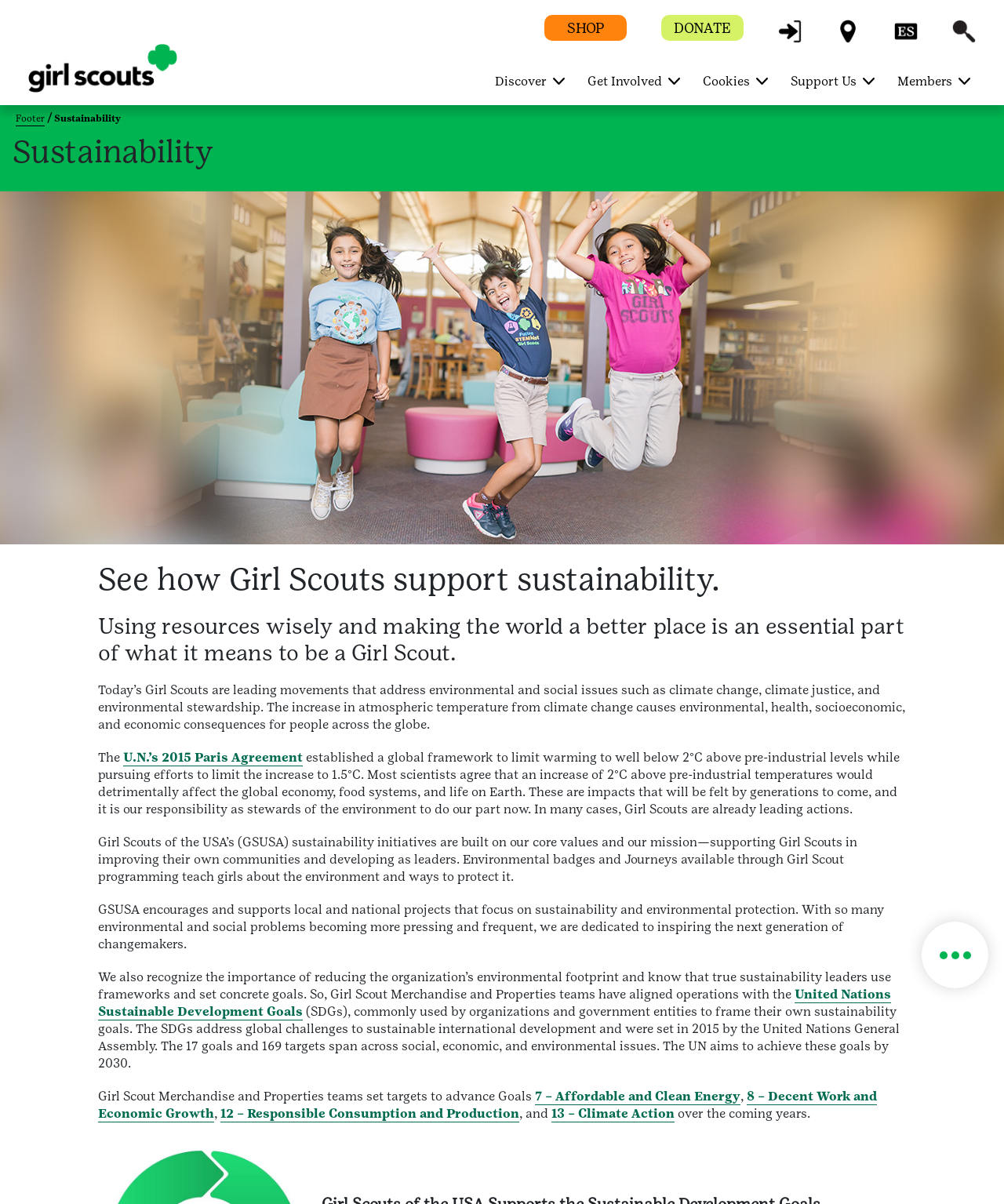Refer to the image and provide a thorough answer to this question:
How many Sustainable Development Goals are mentioned on this webpage?

The webpage mentions four specific Sustainable Development Goals: Goal 7 – Affordable and Clean Energy, Goal 8 – Decent Work and Economic Growth, Goal 12 – Responsible Consumption and Production, and Goal 13 – Climate Action.